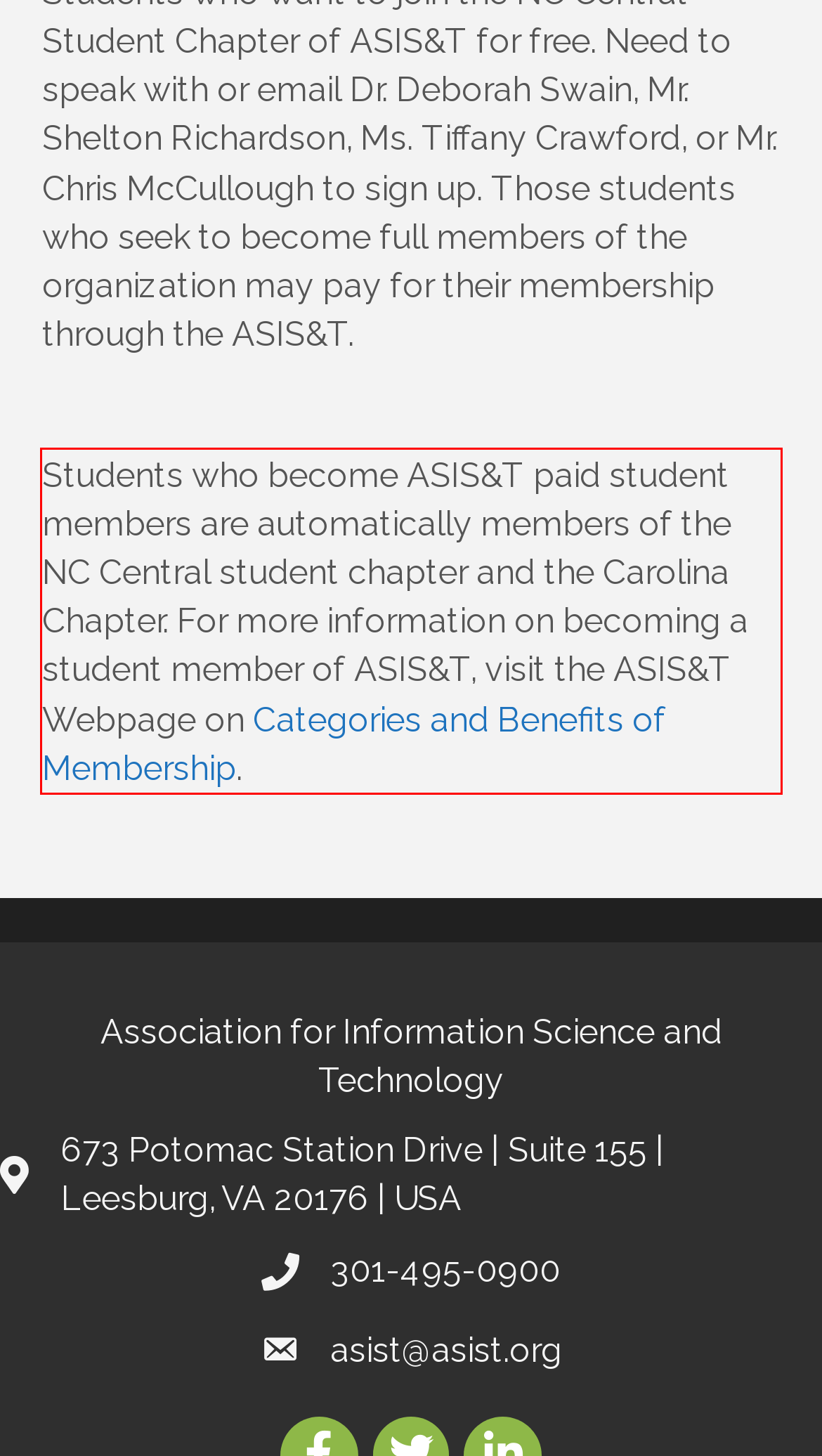Examine the webpage screenshot, find the red bounding box, and extract the text content within this marked area.

Students who become ASIS&T paid student members are automatically members of the NC Central student chapter and the Carolina Chapter. For more information on becoming a student member of ASIS&T, visit the ASIS&T Webpage on Categories and Benefits of Membership.